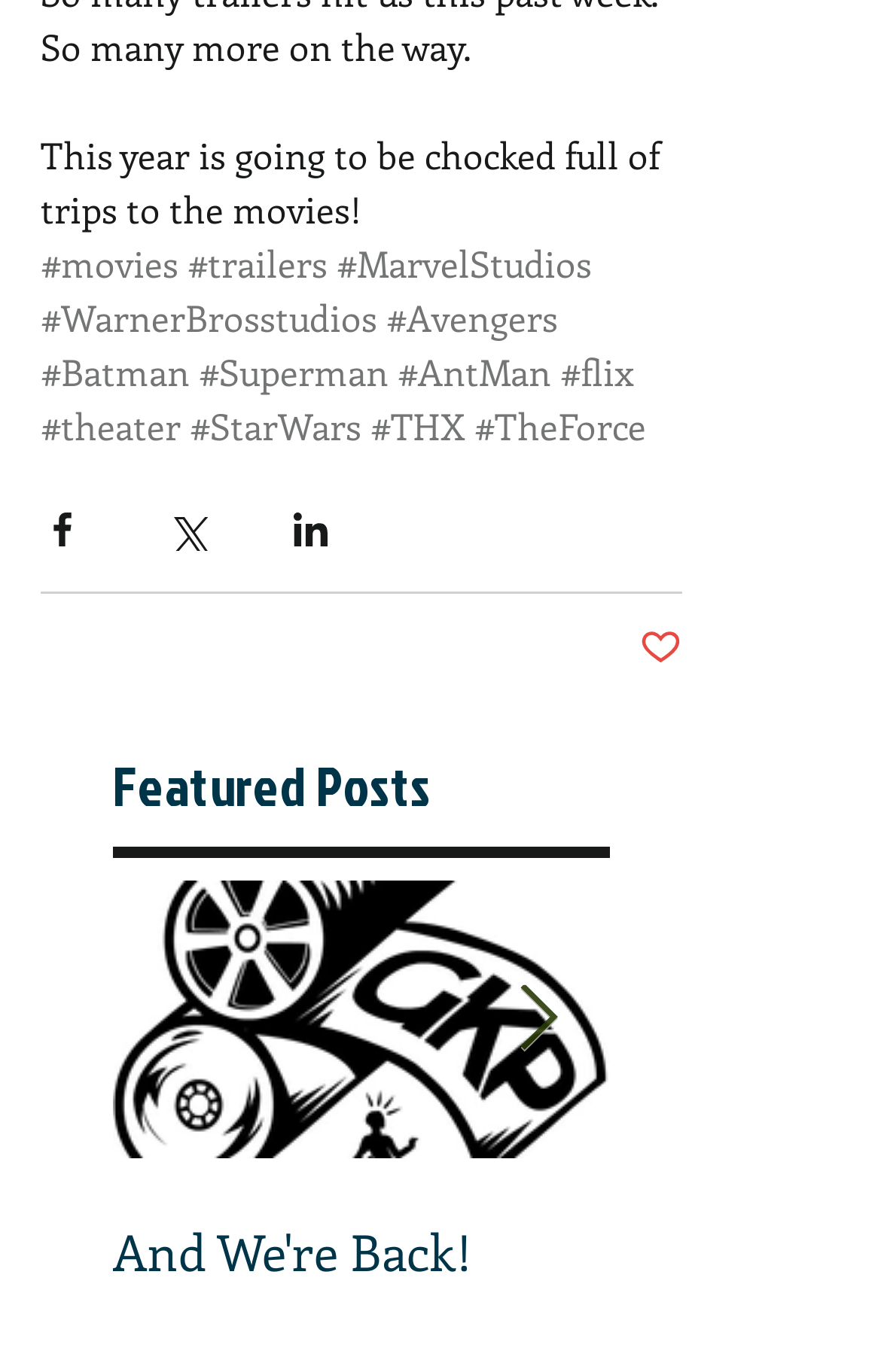Identify the bounding box coordinates of the clickable section necessary to follow the following instruction: "Click on the 'Next Item' button". The coordinates should be presented as four float numbers from 0 to 1, i.e., [left, top, right, bottom].

[0.587, 0.718, 0.633, 0.769]